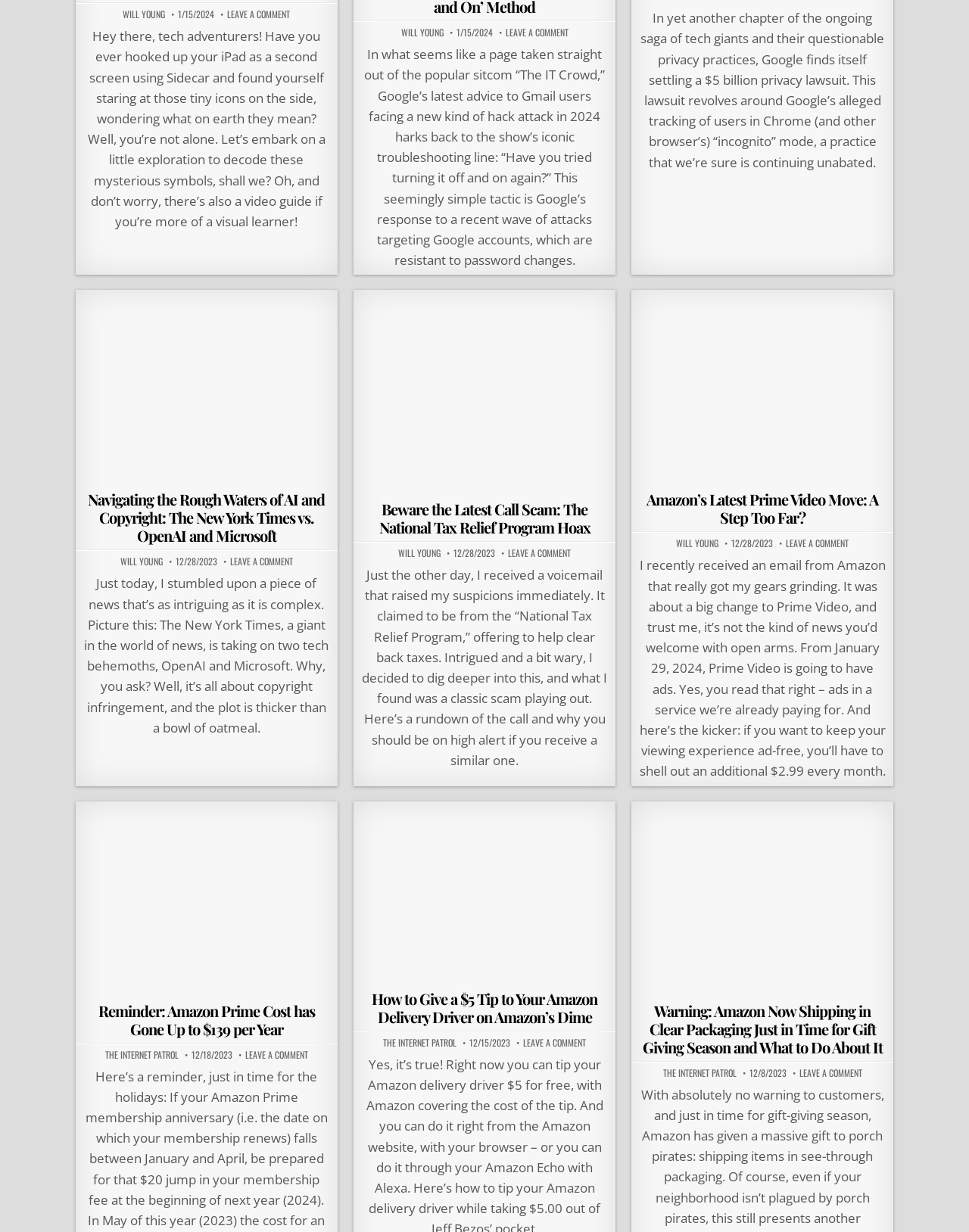Determine the bounding box coordinates for the clickable element to execute this instruction: "Read the article by Will Young". Provide the coordinates as four float numbers between 0 and 1, i.e., [left, top, right, bottom].

[0.127, 0.008, 0.171, 0.015]